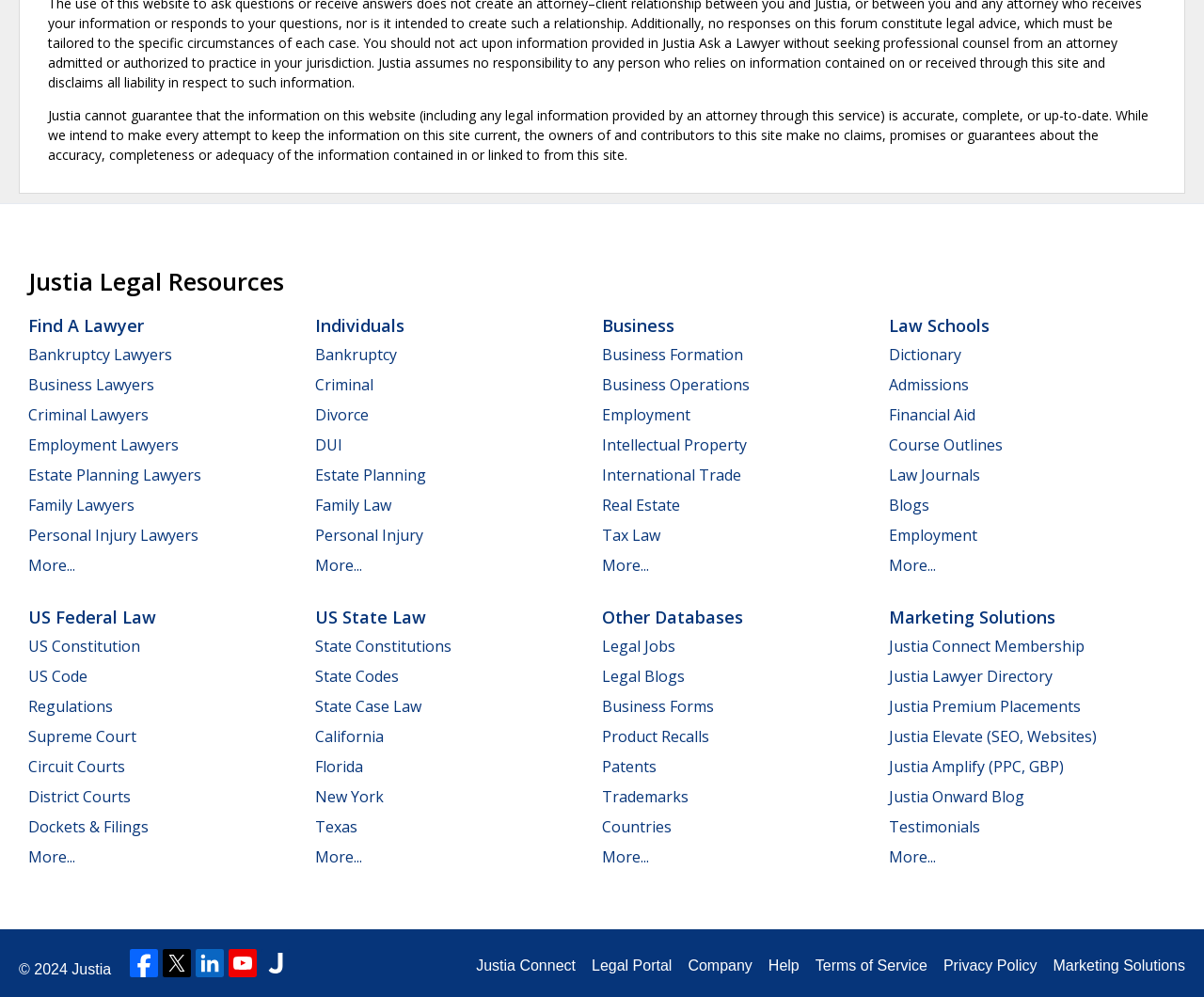Provide the bounding box coordinates of the section that needs to be clicked to accomplish the following instruction: "Learn about Estate Planning Lawyers."

[0.023, 0.466, 0.167, 0.487]